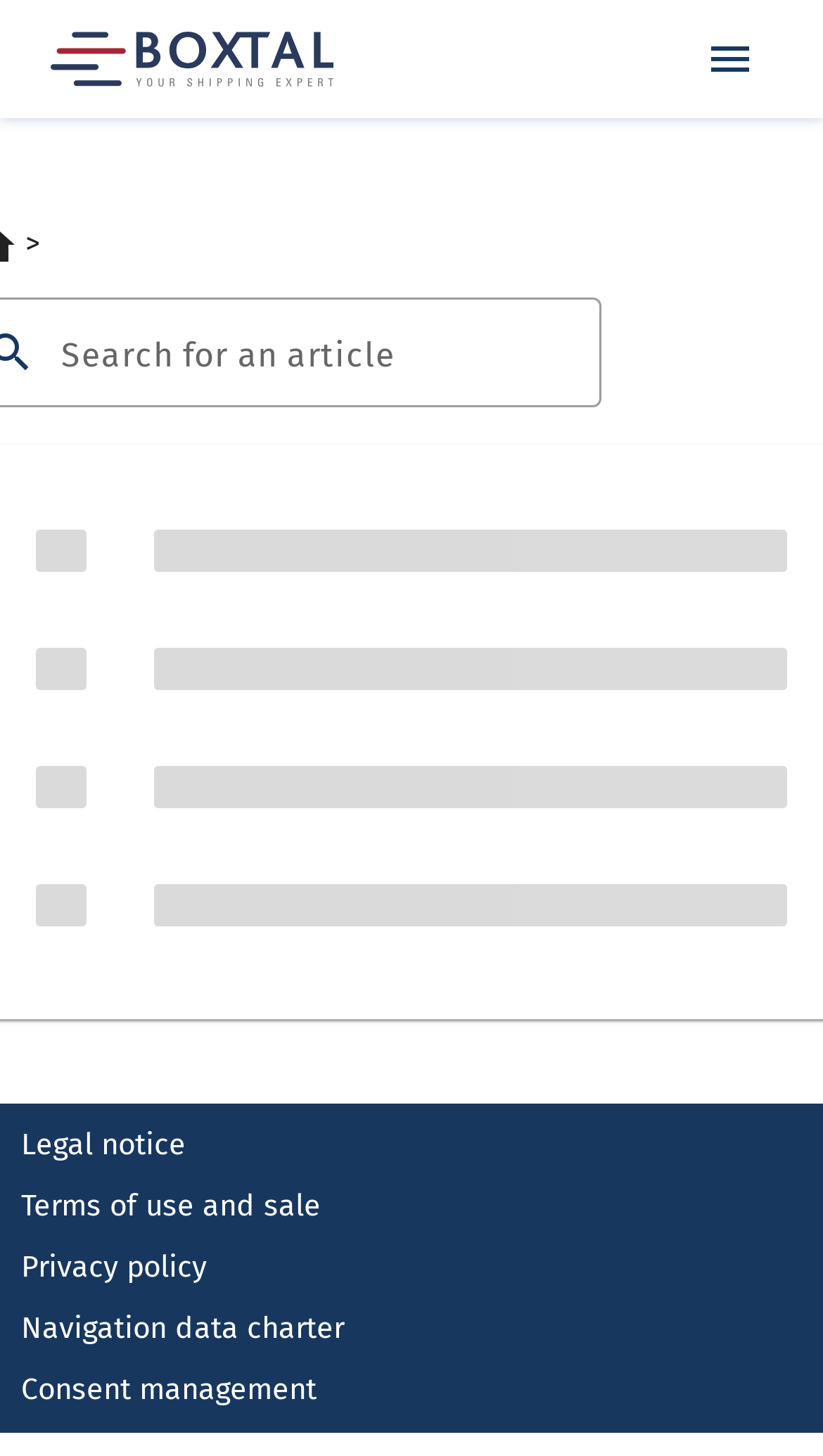Locate the bounding box coordinates of the clickable area needed to fulfill the instruction: "Check privacy policy".

[0.026, 0.858, 0.251, 0.883]